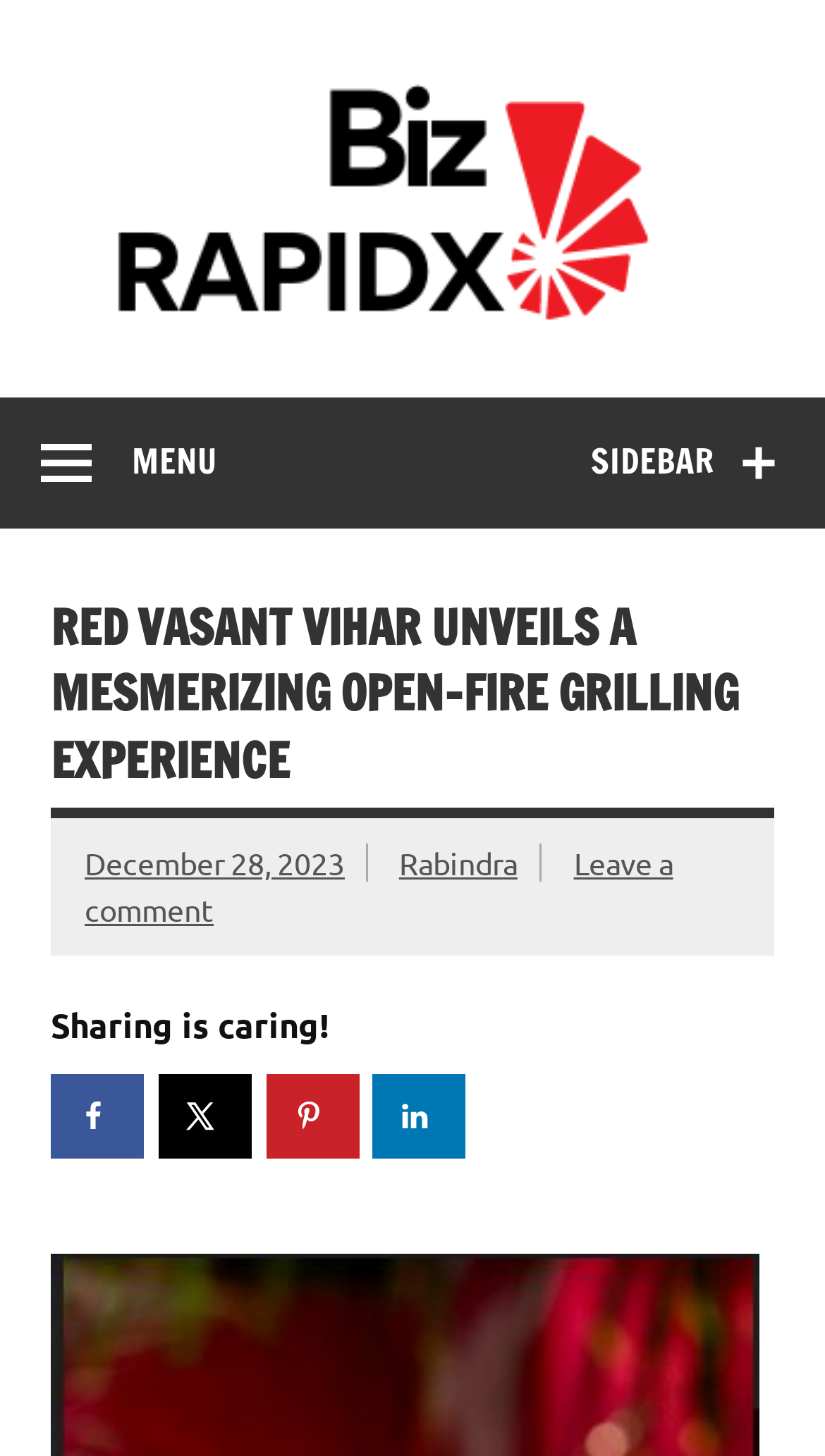Please identify the coordinates of the bounding box for the clickable region that will accomplish this instruction: "Save to Pinterest".

[0.322, 0.738, 0.435, 0.796]